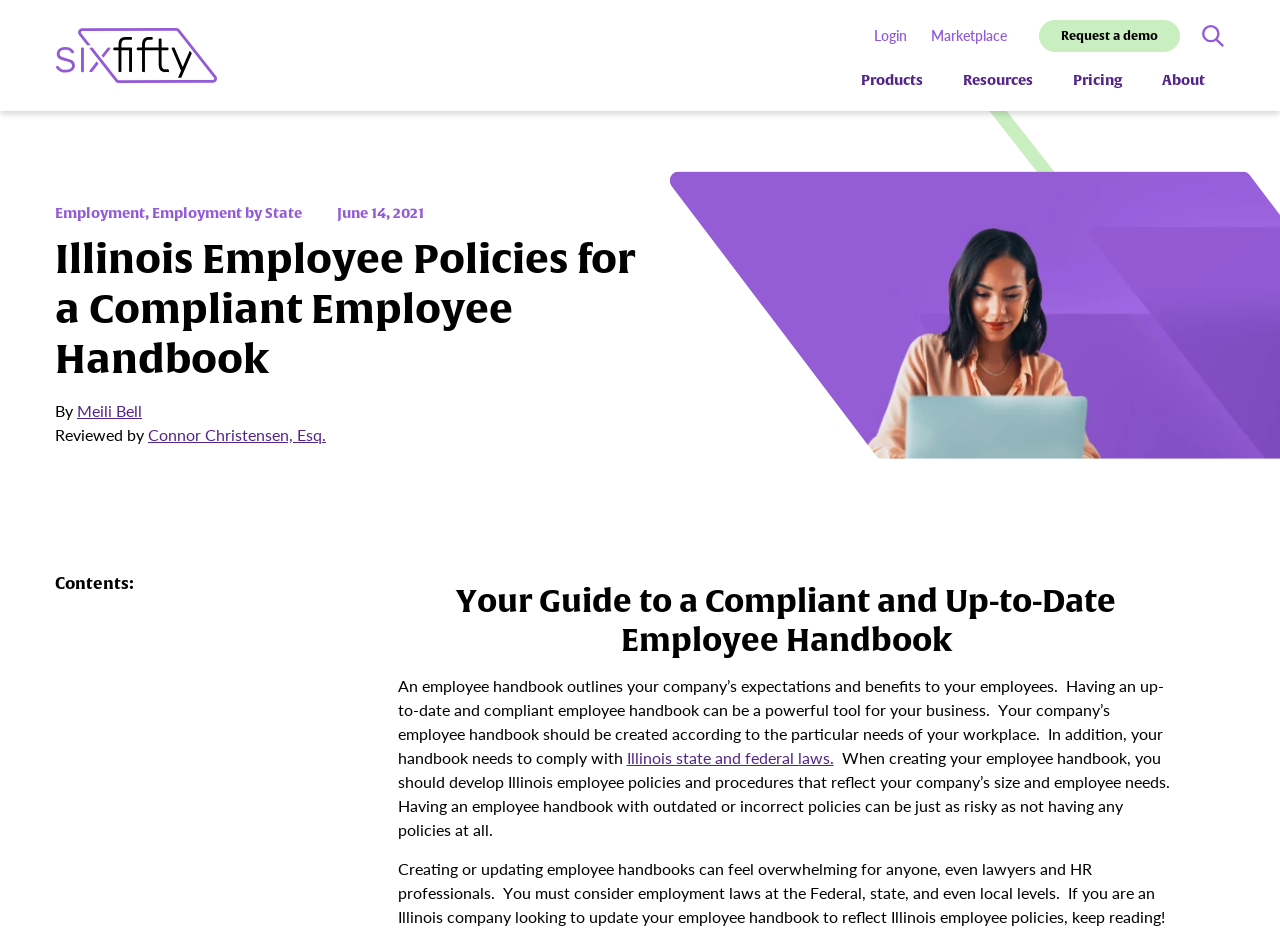Locate the headline of the webpage and generate its content.

Illinois Employee Policies for a Compliant Employee Handbook